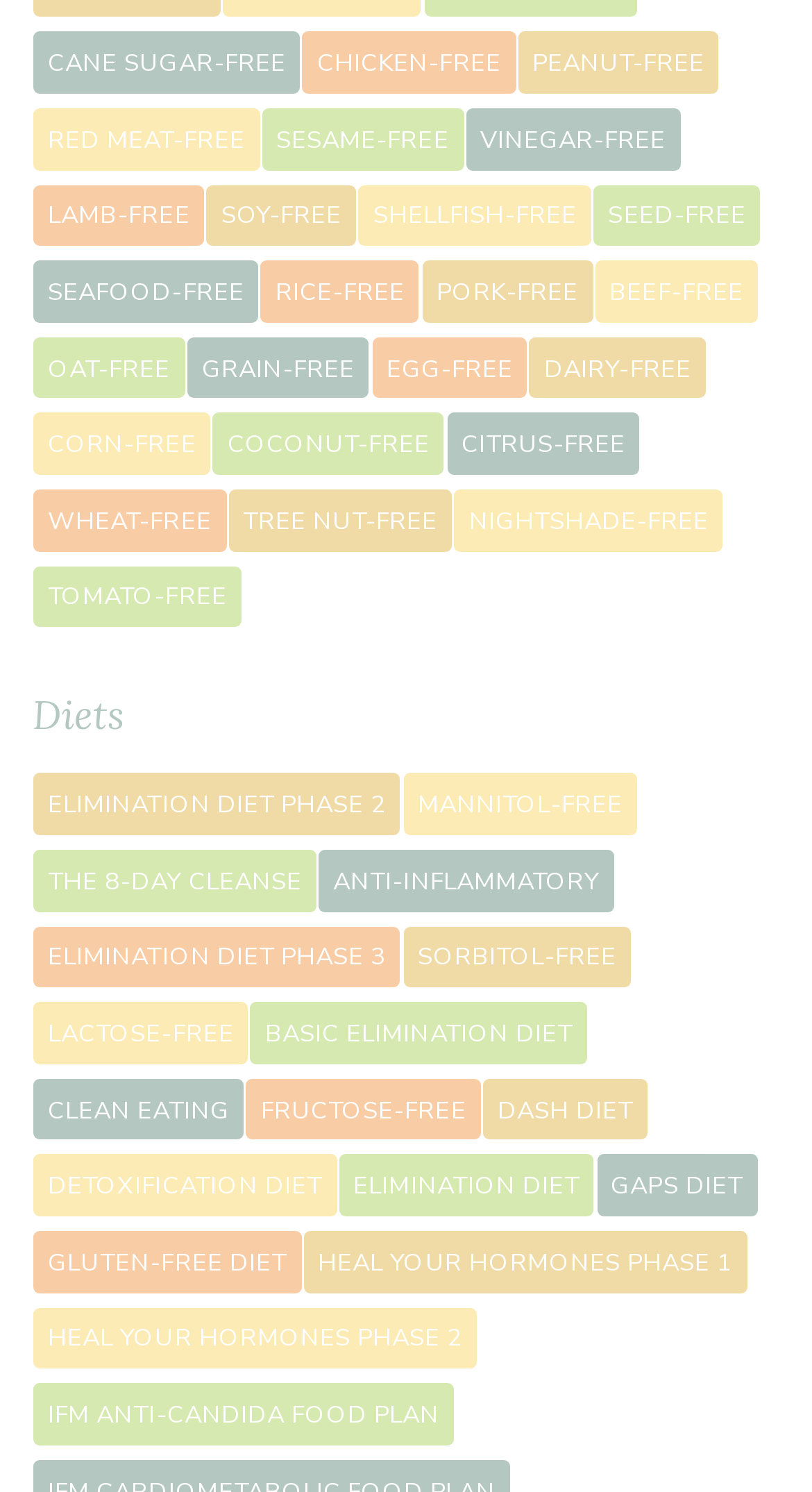Identify the bounding box coordinates of the region that needs to be clicked to carry out this instruction: "Click on CLEAN EATING". Provide these coordinates as four float numbers ranging from 0 to 1, i.e., [left, top, right, bottom].

[0.041, 0.723, 0.301, 0.764]